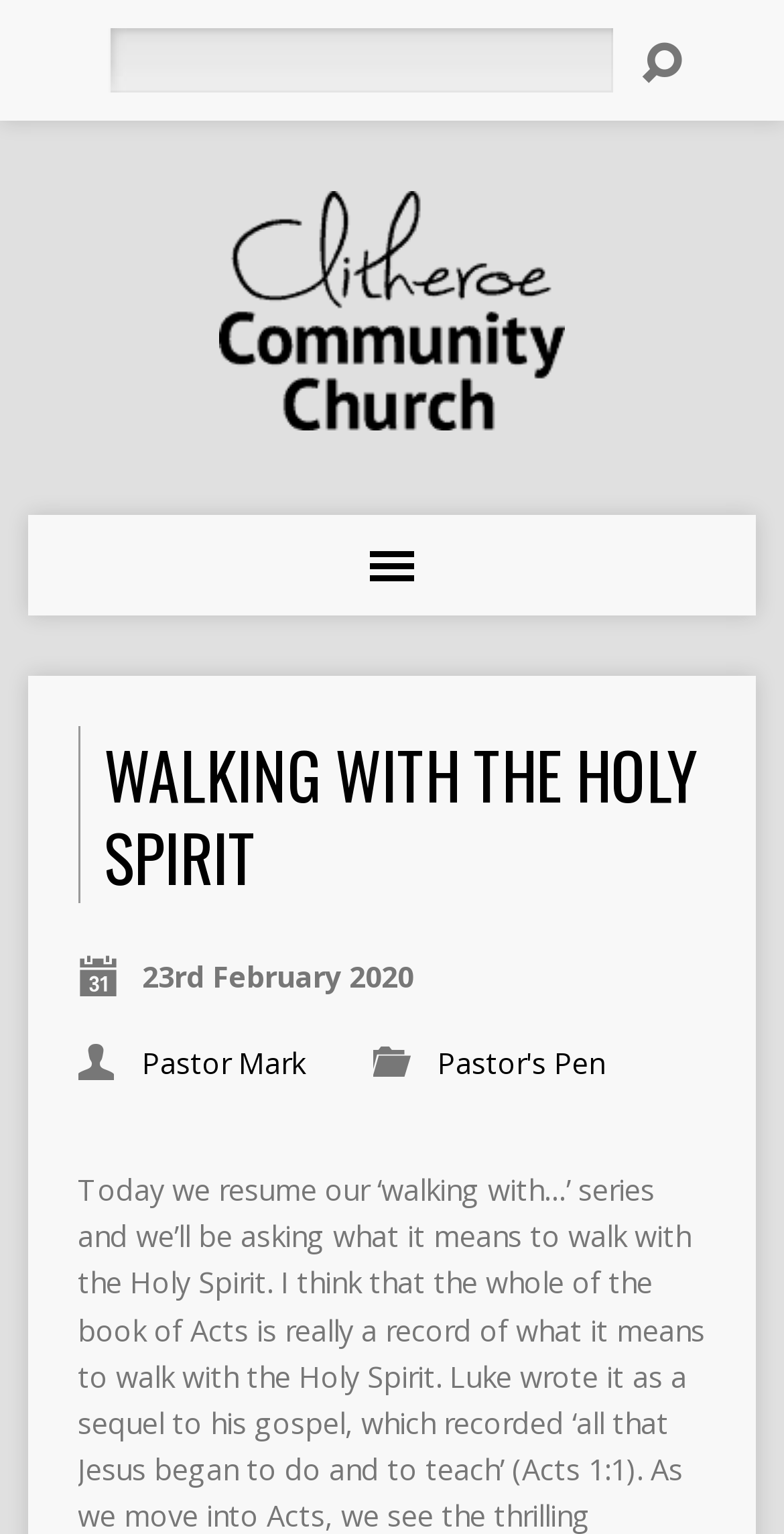Extract the primary heading text from the webpage.

WALKING WITH THE HOLY SPIRIT